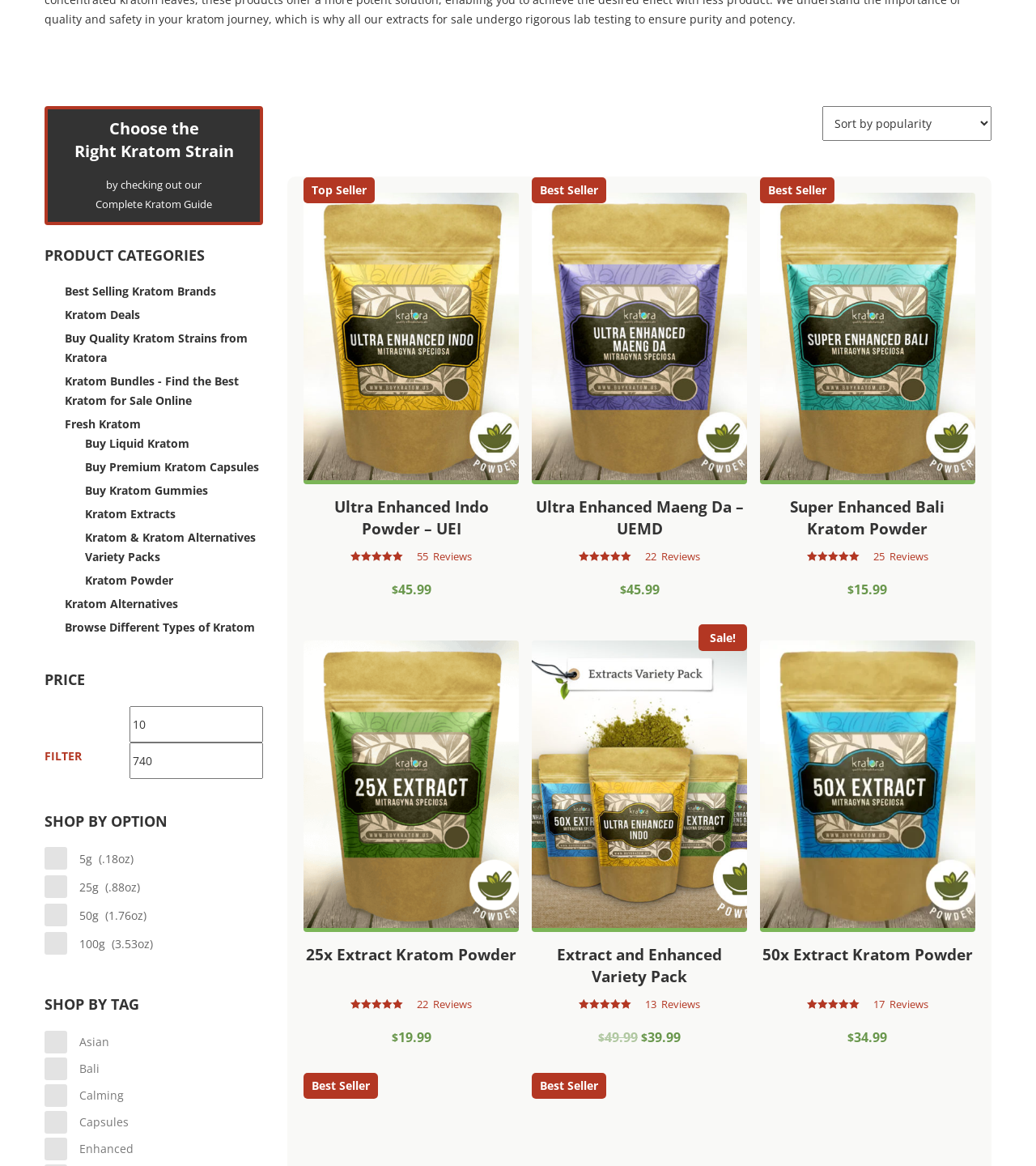Based on the element description "Browse Different Types of Kratom", predict the bounding box coordinates of the UI element.

[0.062, 0.531, 0.246, 0.545]